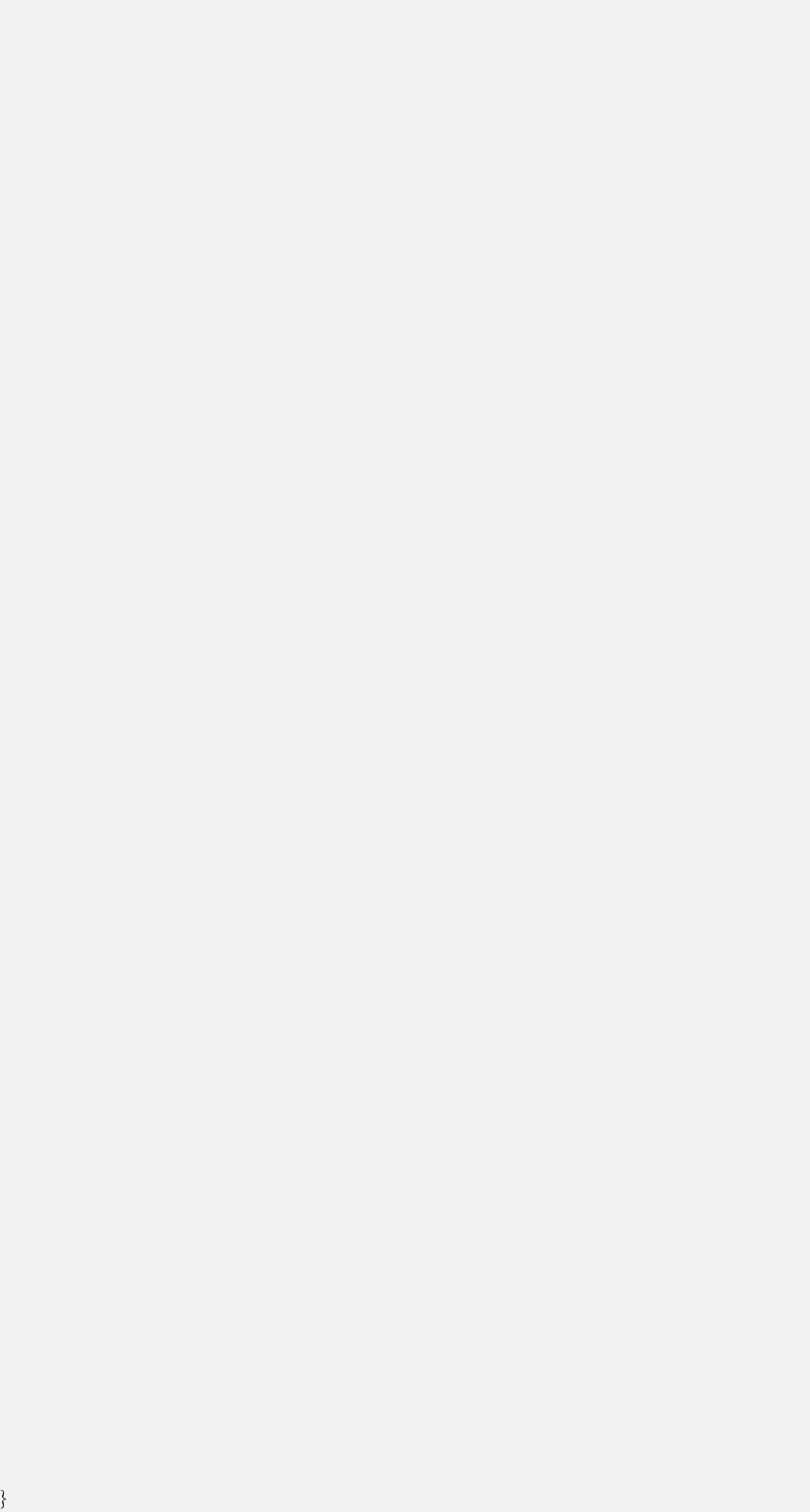From the element description: "web design.", extract the bounding box coordinates of the UI element. The coordinates should be expressed as four float numbers between 0 and 1, in the order [left, top, right, bottom].

[0.169, 0.936, 0.315, 0.958]